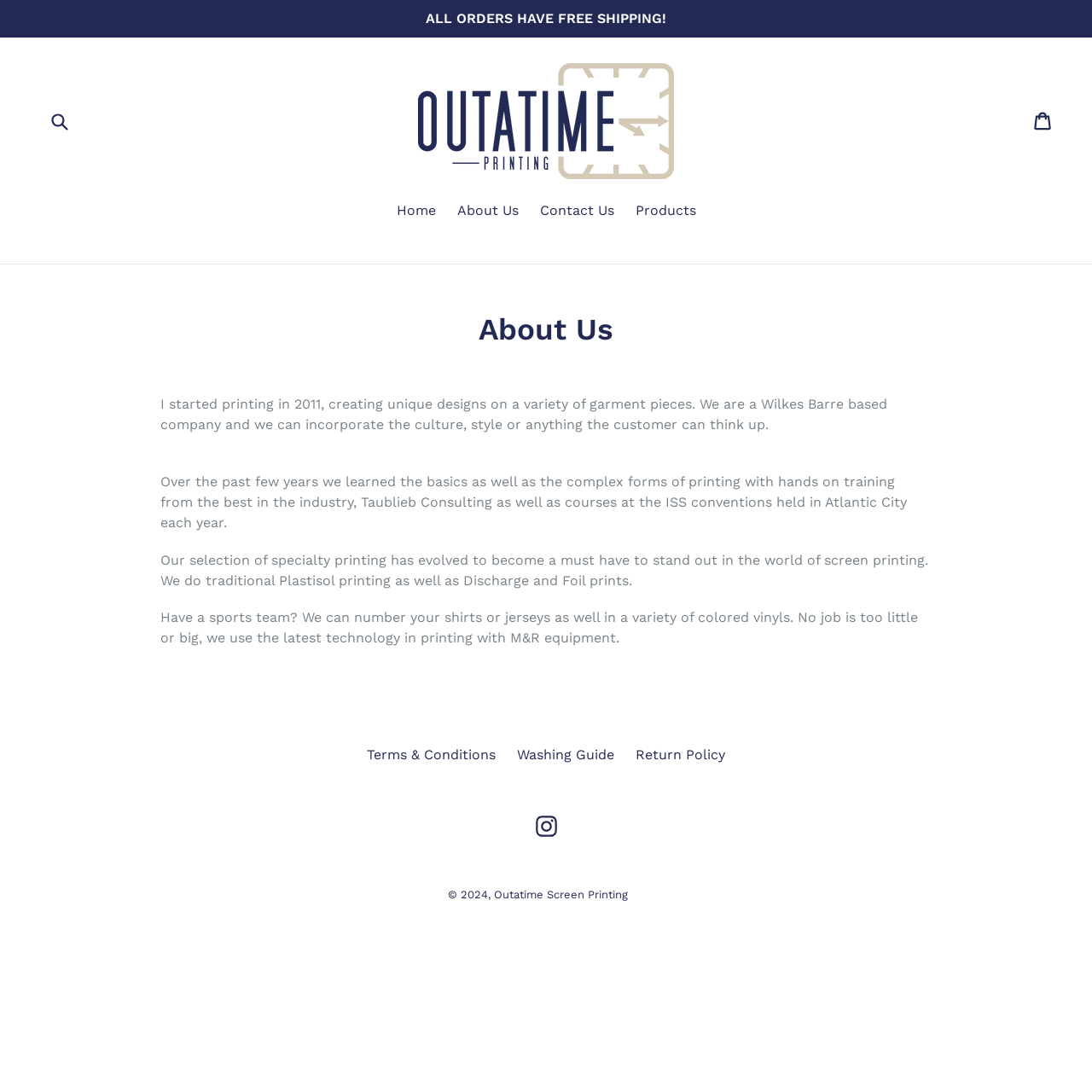Find the bounding box coordinates for the area you need to click to carry out the instruction: "visit News & Events". The coordinates should be four float numbers between 0 and 1, indicated as [left, top, right, bottom].

None